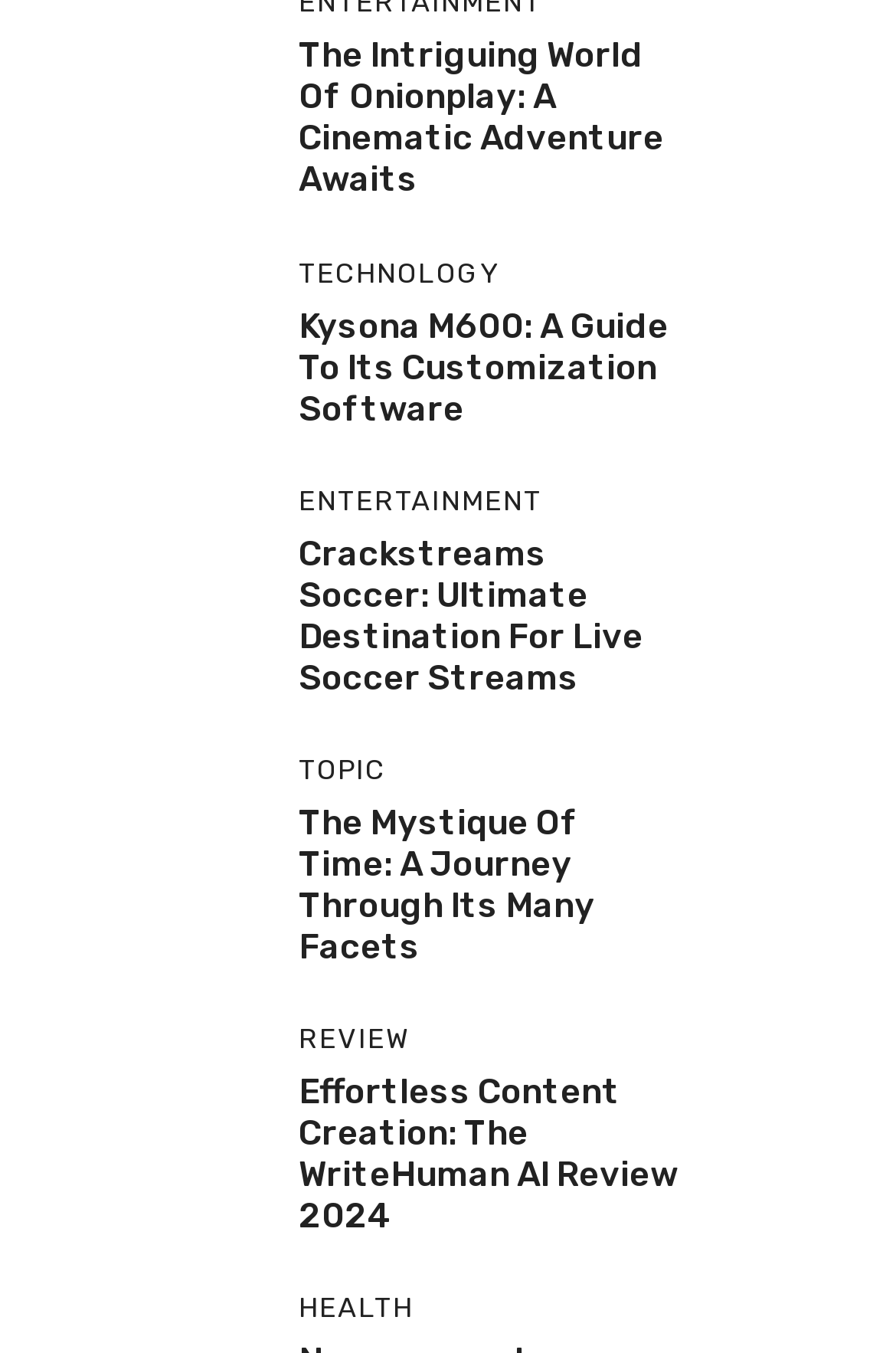Locate the bounding box coordinates of the segment that needs to be clicked to meet this instruction: "Discover WriteHuman AI".

[0.077, 0.821, 0.282, 0.855]